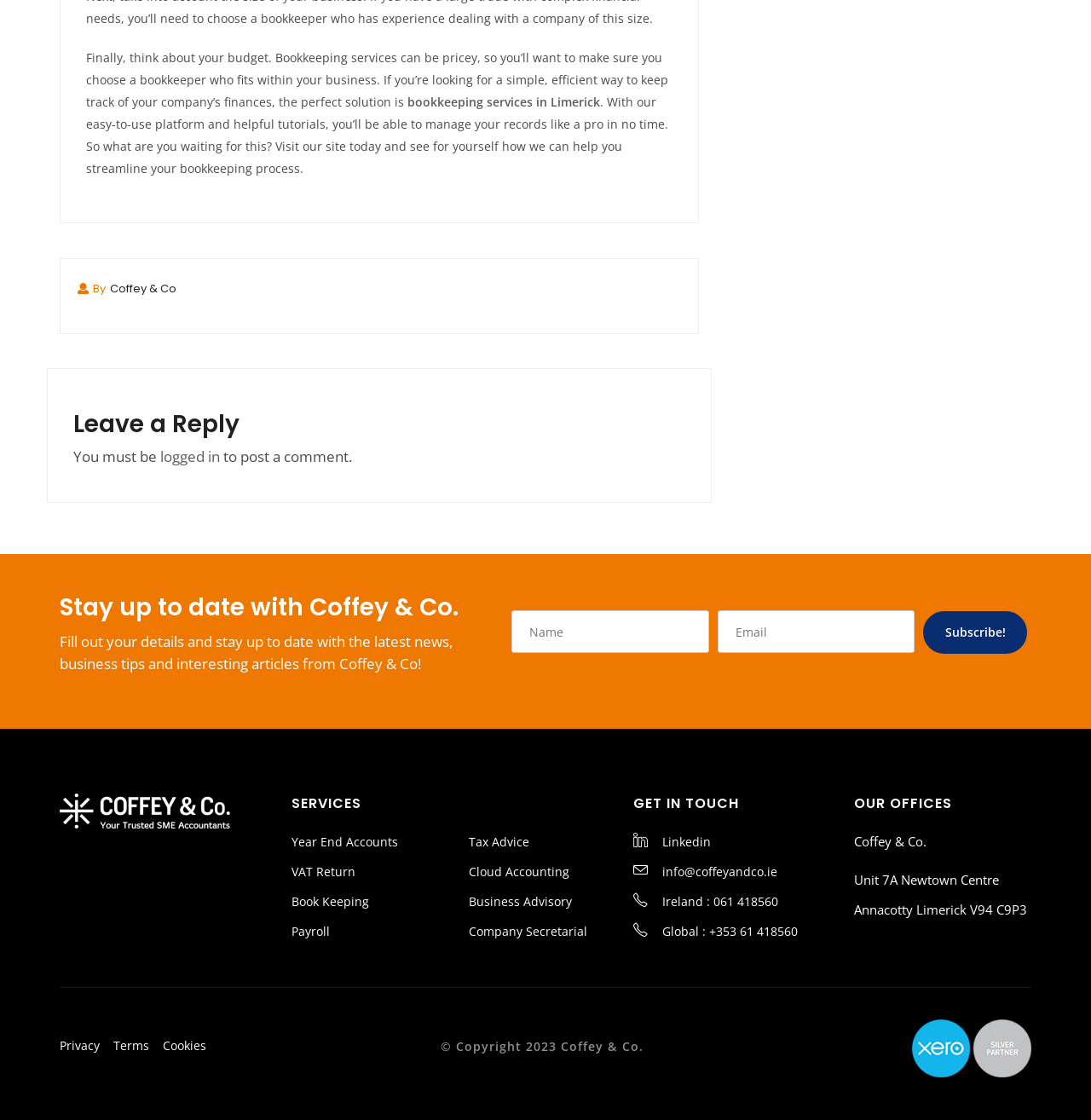Locate the bounding box coordinates of the area you need to click to fulfill this instruction: 'Click on the 'bookkeeping services in Limerick' link'. The coordinates must be in the form of four float numbers ranging from 0 to 1: [left, top, right, bottom].

[0.373, 0.084, 0.55, 0.098]